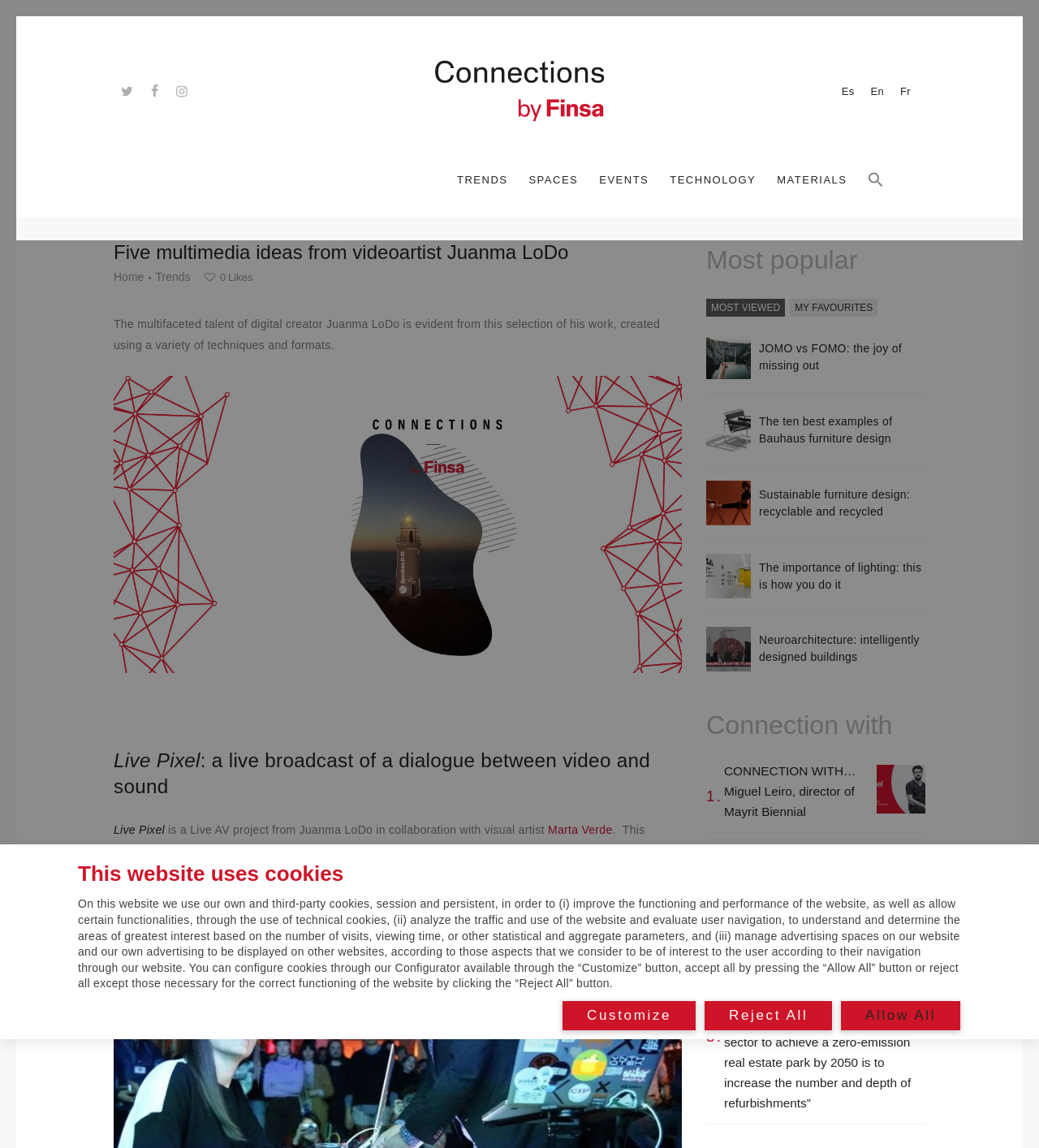Indicate the bounding box coordinates of the element that must be clicked to execute the instruction: "Select the 'TRENDS' link". The coordinates should be given as four float numbers between 0 and 1, i.e., [left, top, right, bottom].

[0.44, 0.149, 0.489, 0.164]